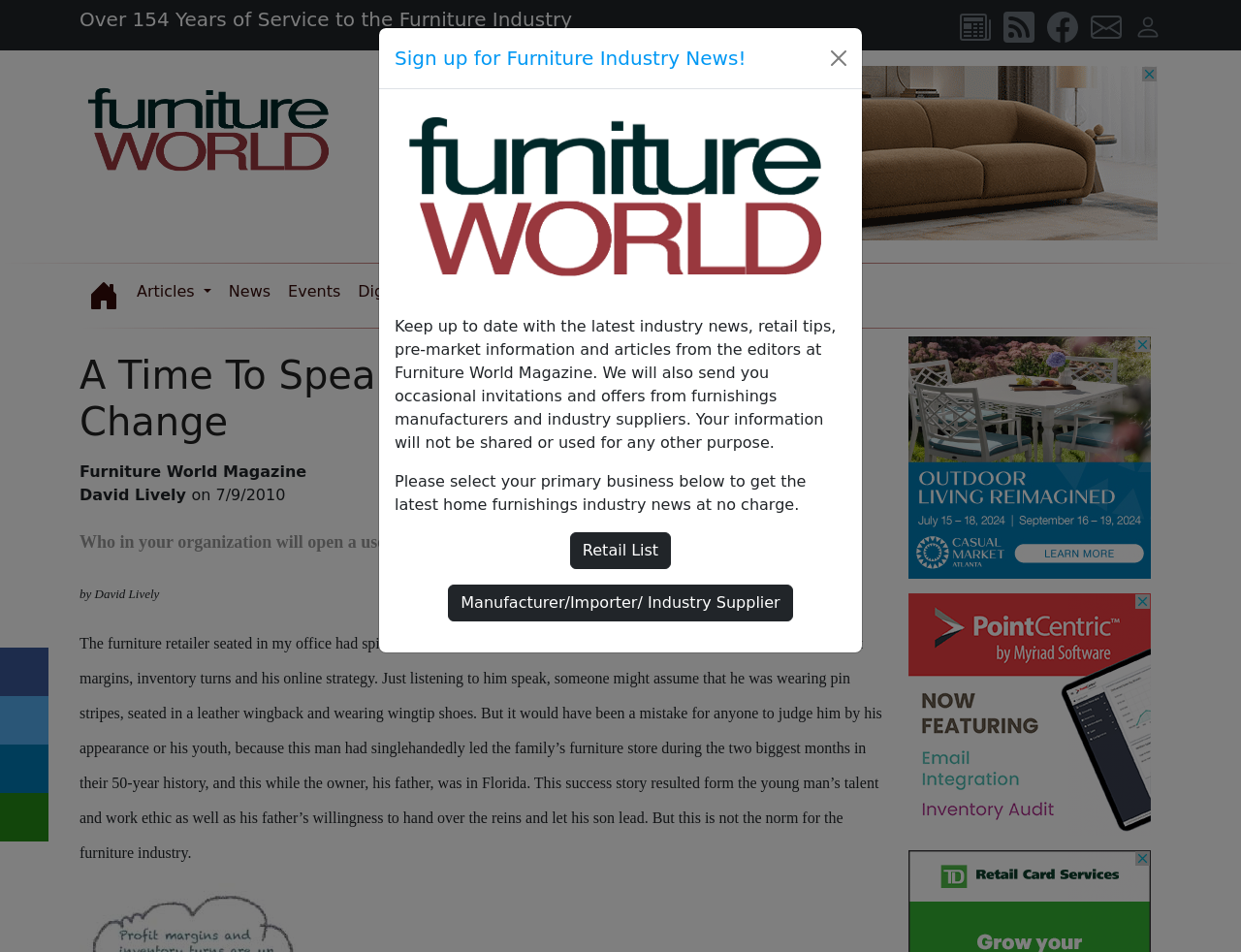How many links are there in the top navigation menu? Please answer the question using a single word or phrase based on the image.

7